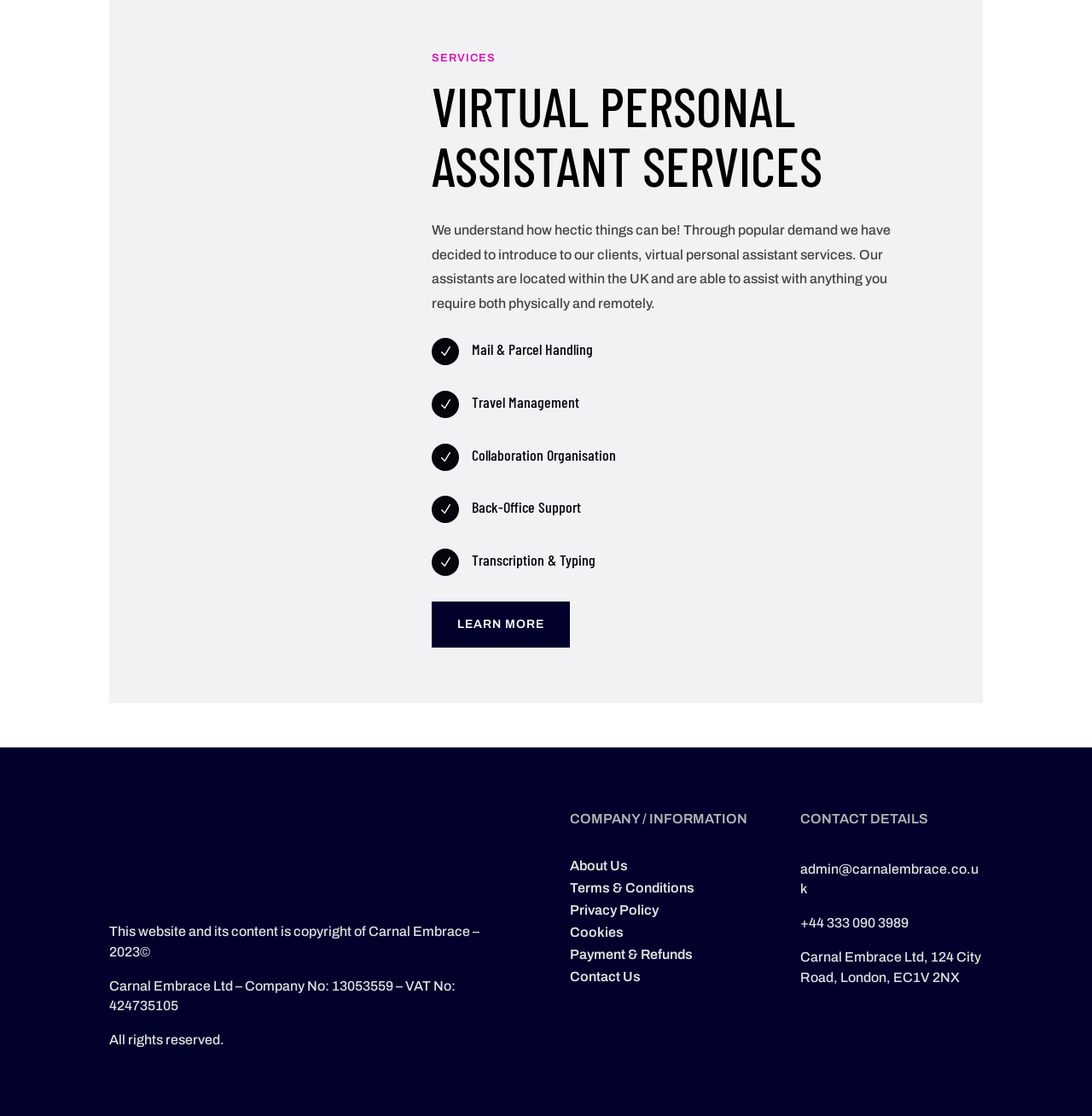Identify the bounding box for the described UI element. Provide the coordinates in (top-left x, top-left y, bottom-right x, bottom-right y) format with values ranging from 0 to 1: Learn More

[0.395, 0.539, 0.522, 0.58]